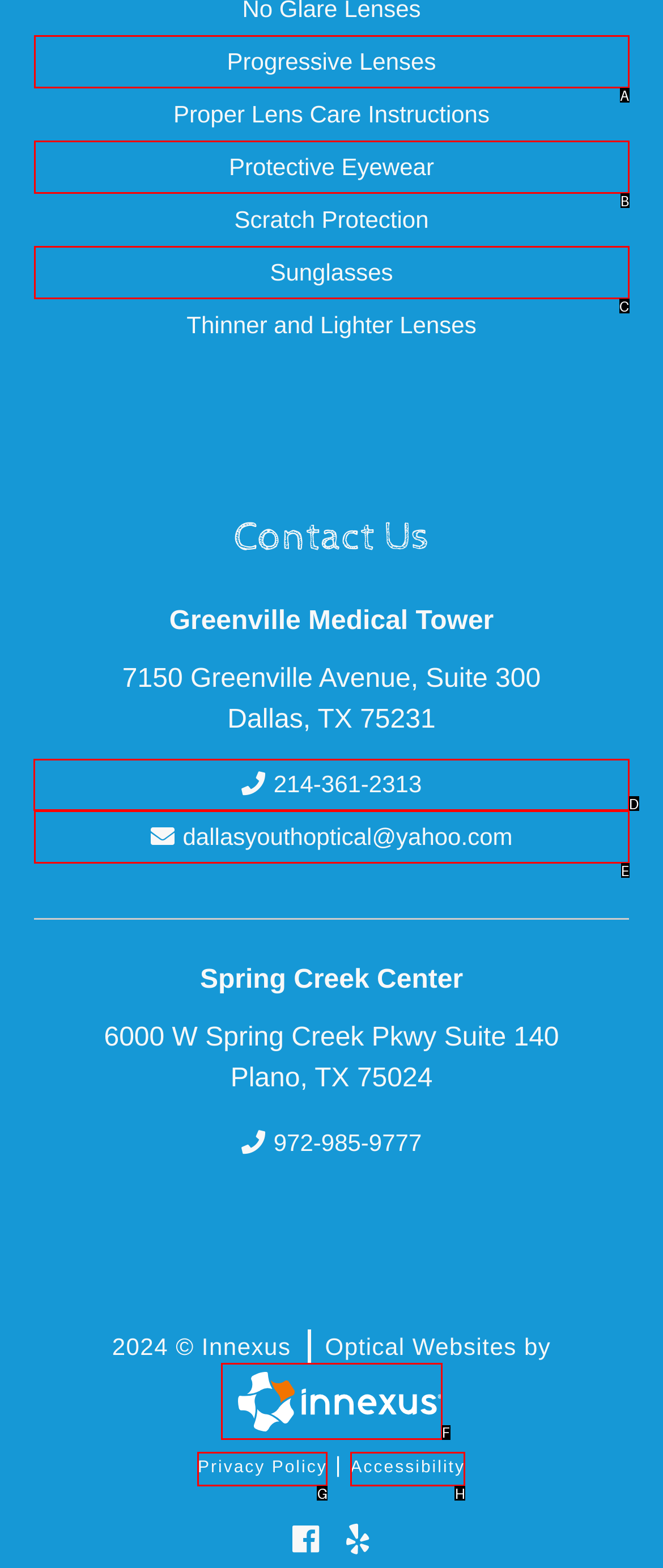To achieve the task: Navigate to Home page, indicate the letter of the correct choice from the provided options.

None